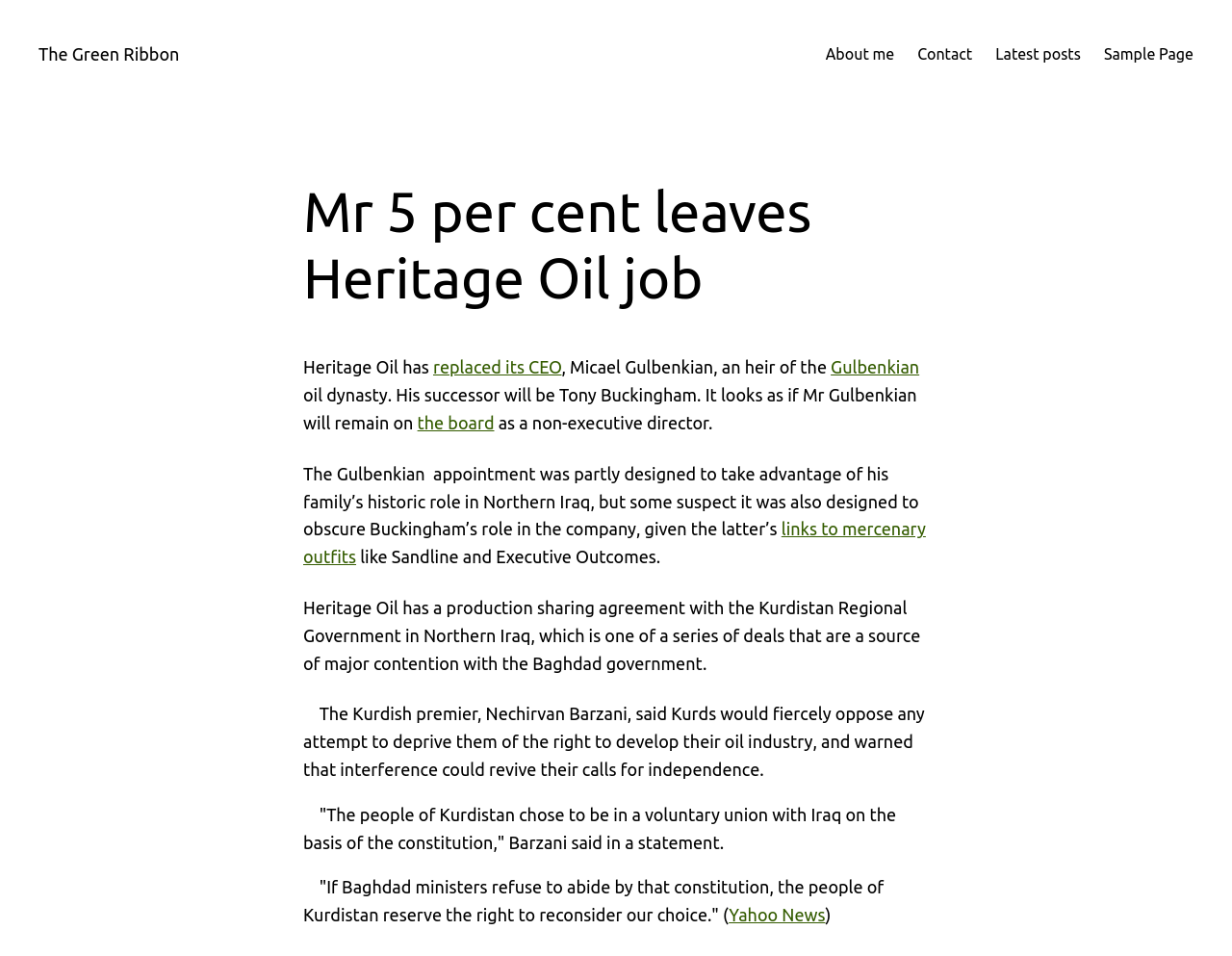What is the name of the news source?
From the details in the image, provide a complete and detailed answer to the question.

The answer can be found at the end of the blockquote section where it is mentioned that 'Yahoo News'.